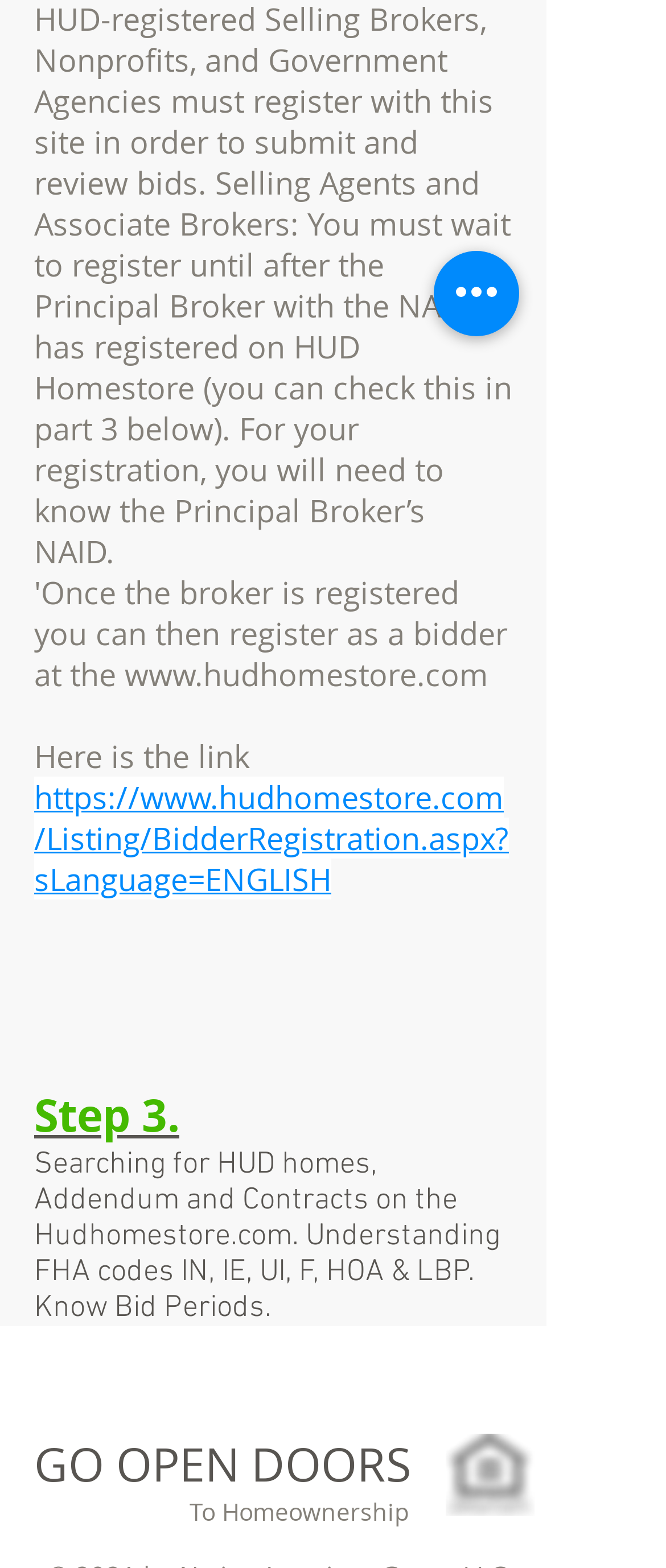Find and provide the bounding box coordinates for the UI element described with: "alt="The Film Catalogue"".

None